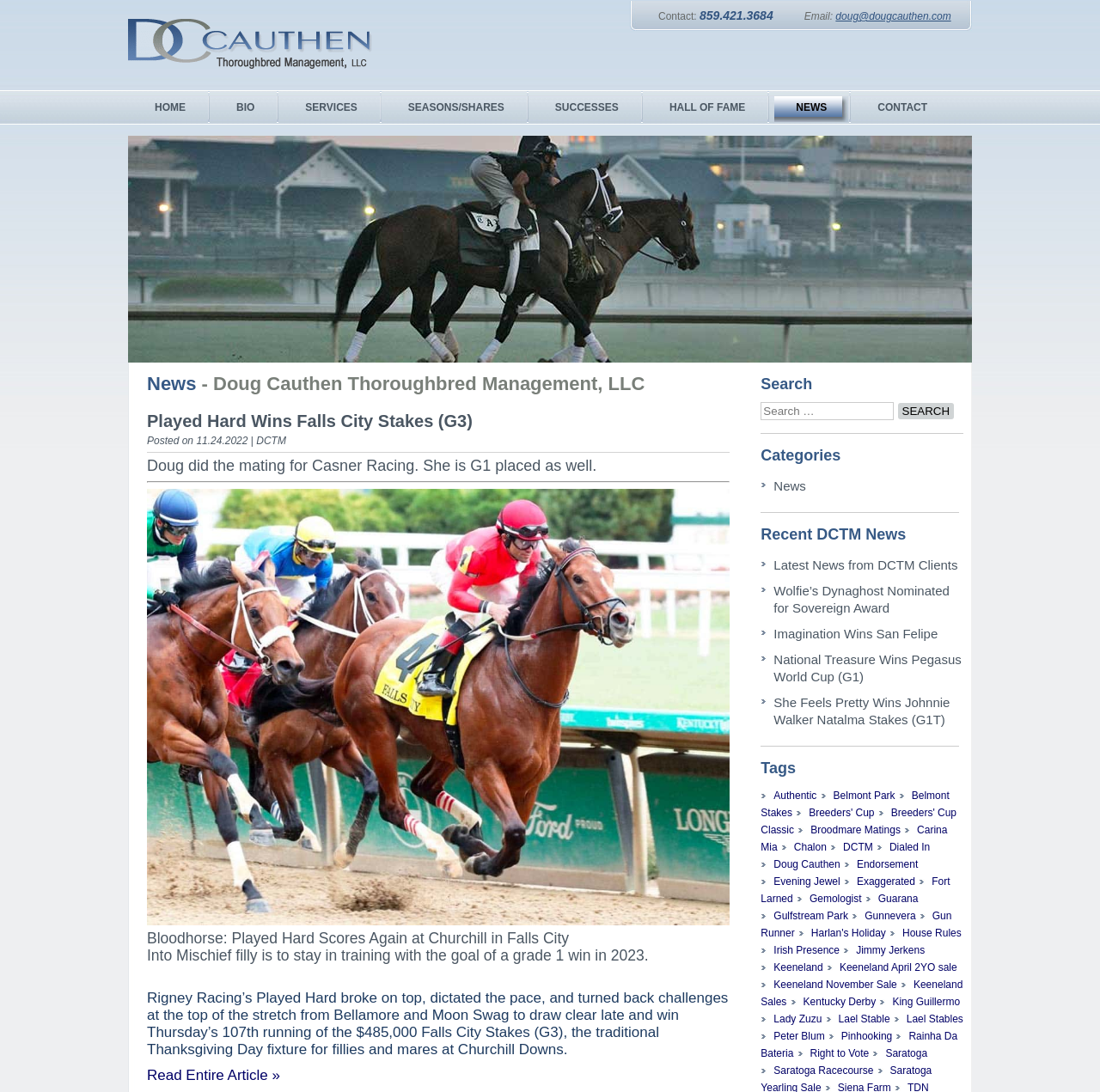What is the name of the company that Doug Cauthen is associated with?
Based on the image, provide a one-word or brief-phrase response.

Doug Cauthen Thoroughbred Management